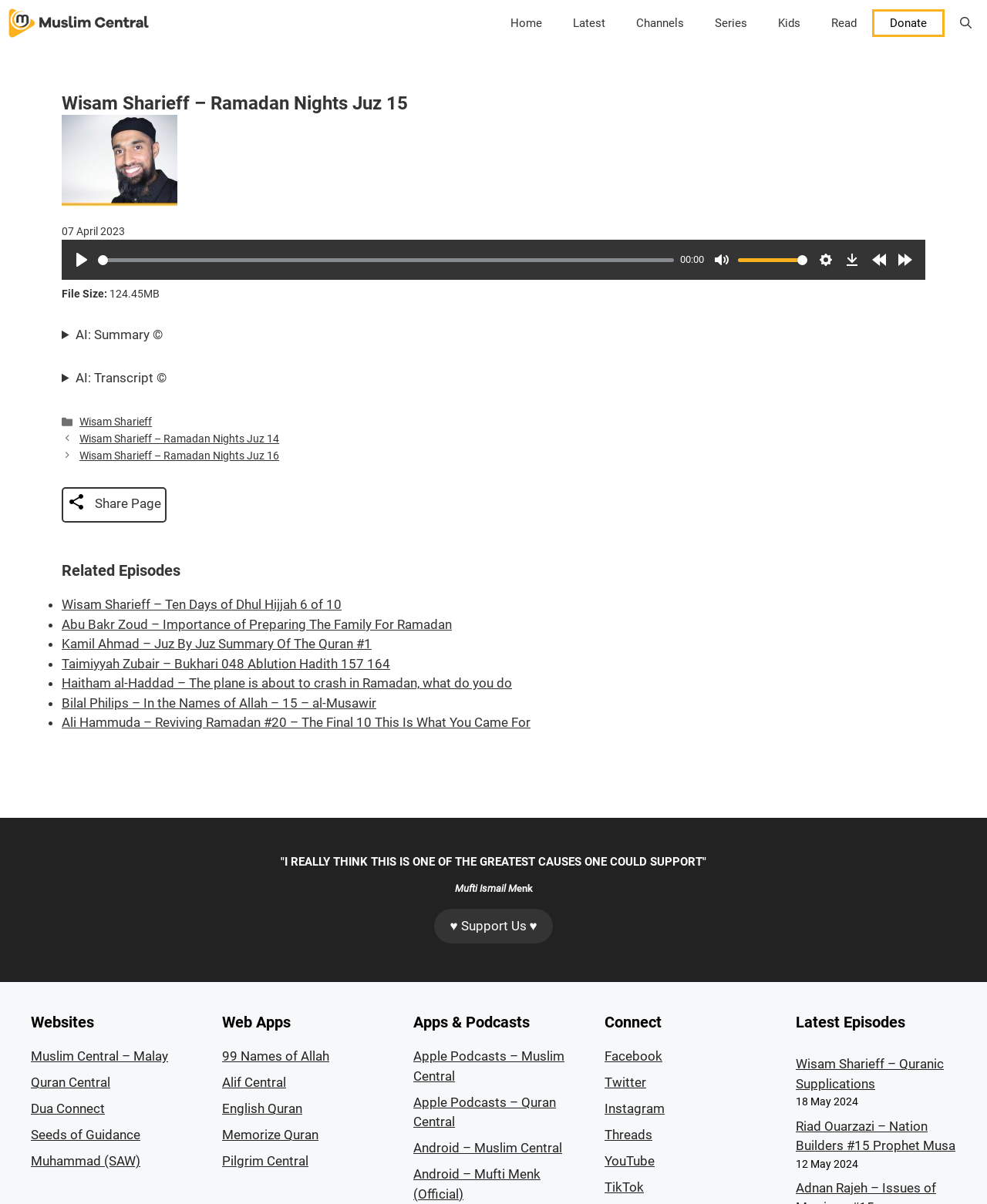Please identify the bounding box coordinates of the clickable element to fulfill the following instruction: "Support the cause". The coordinates should be four float numbers between 0 and 1, i.e., [left, top, right, bottom].

[0.44, 0.755, 0.56, 0.784]